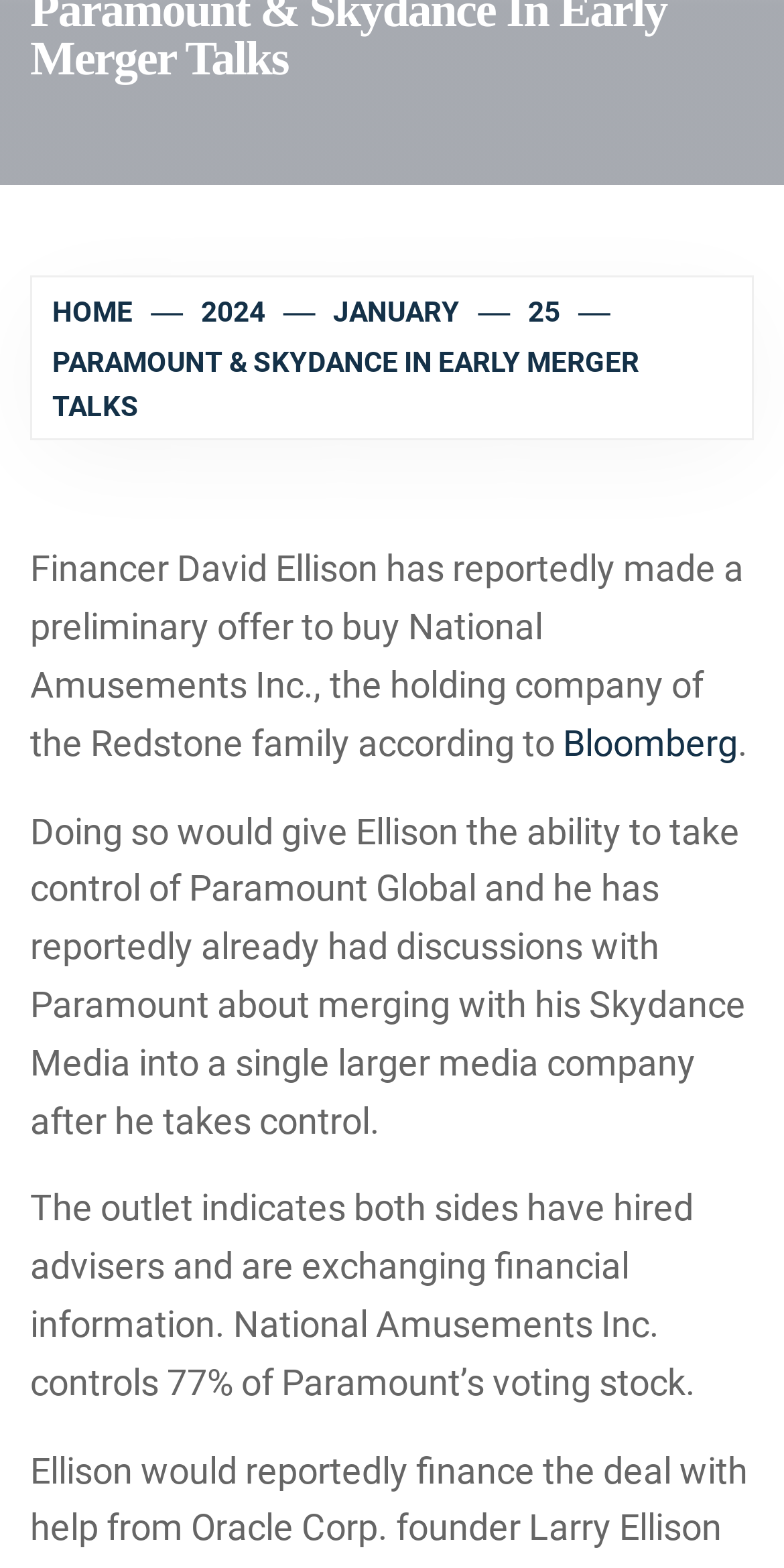Given the element description, predict the bounding box coordinates in the format (top-left x, top-left y, bottom-right x, bottom-right y), using floating point numbers between 0 and 1: 25

[0.602, 0.188, 0.73, 0.209]